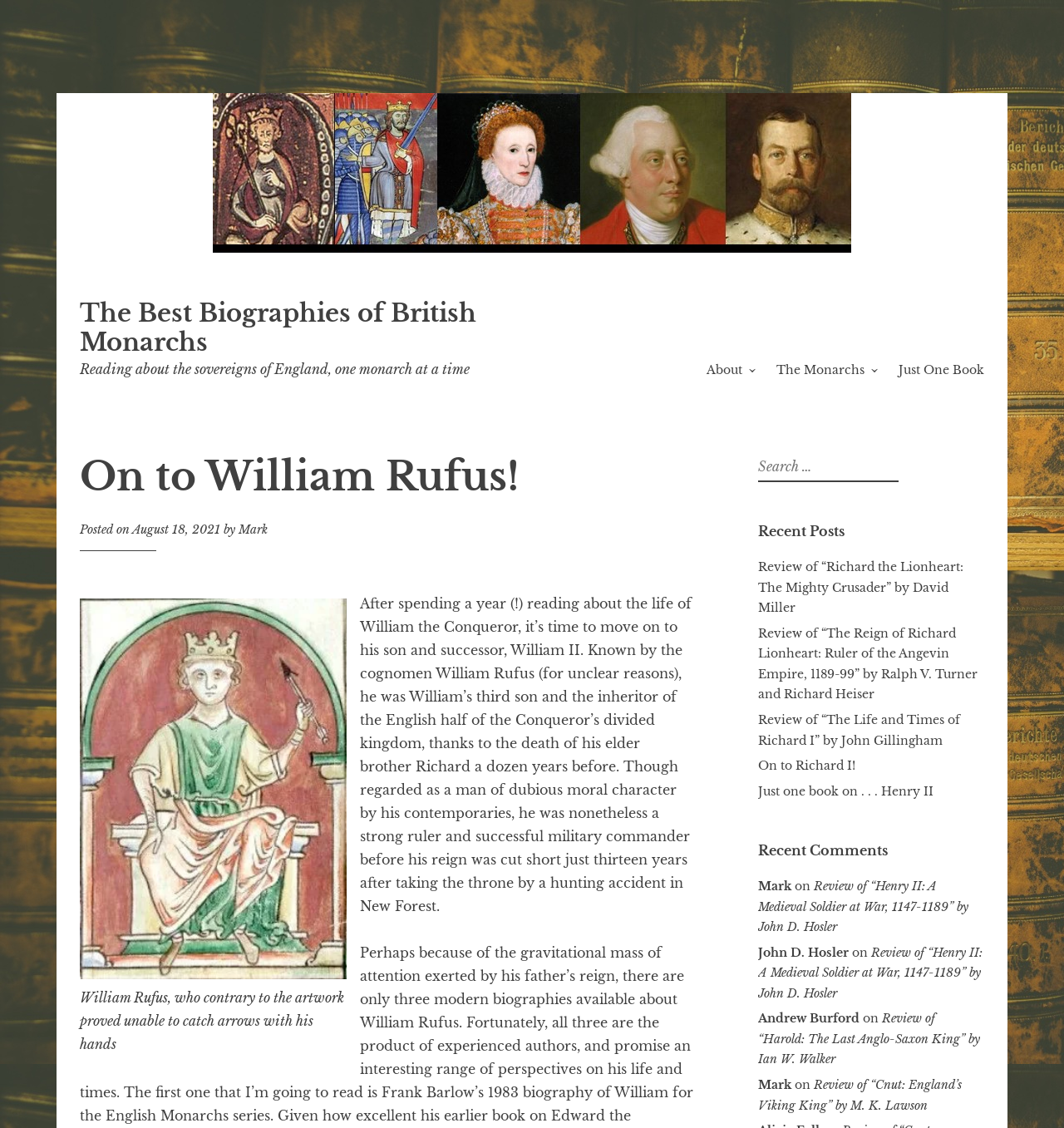What is the date of the post about William Rufus?
Based on the image, respond with a single word or phrase.

August 18, 2021